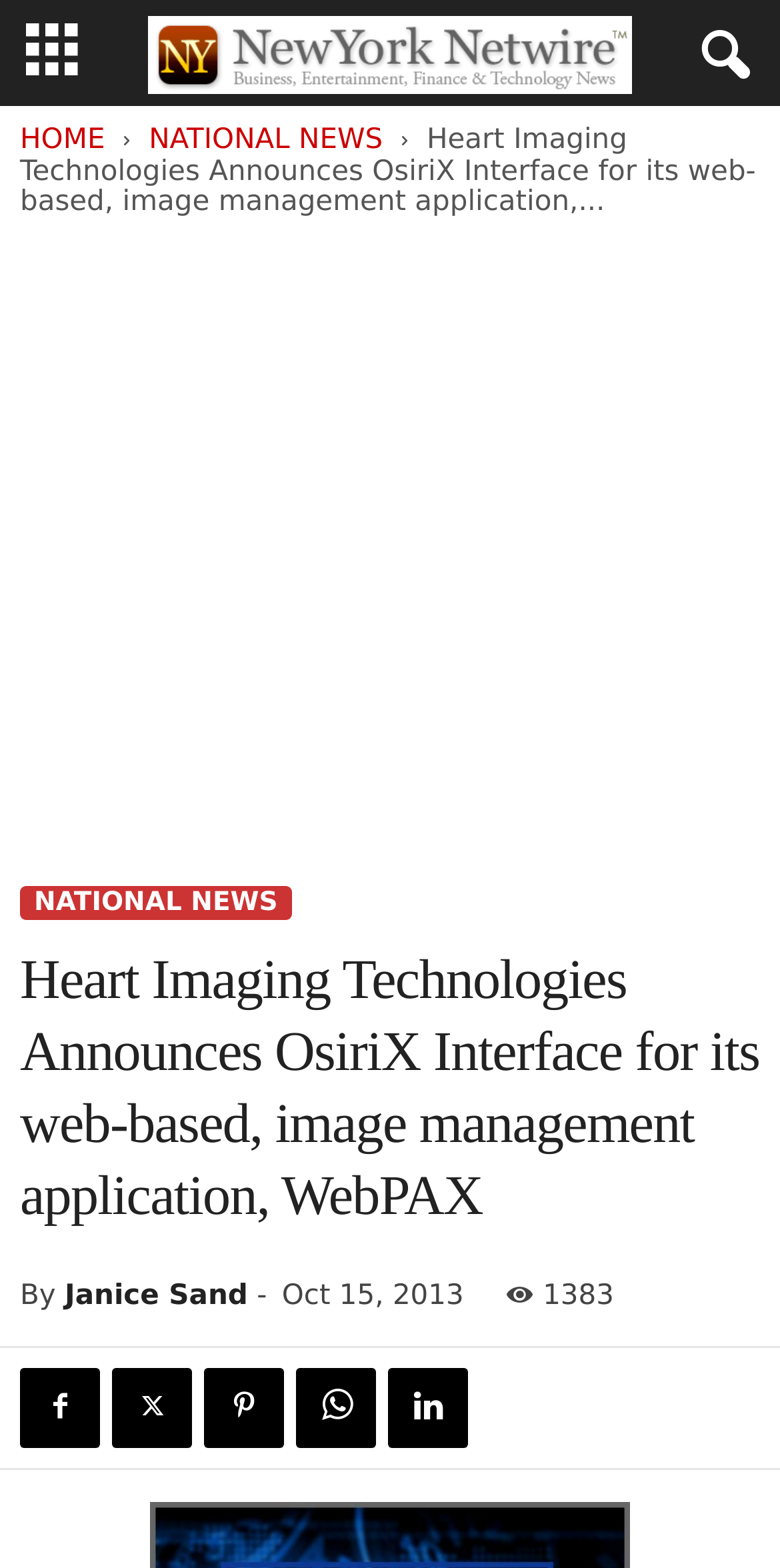How many views does the article have?
Carefully examine the image and provide a detailed answer to the question.

The number of views is mentioned in the article, specifically in the section '1383', which indicates that the article has 1383 views.